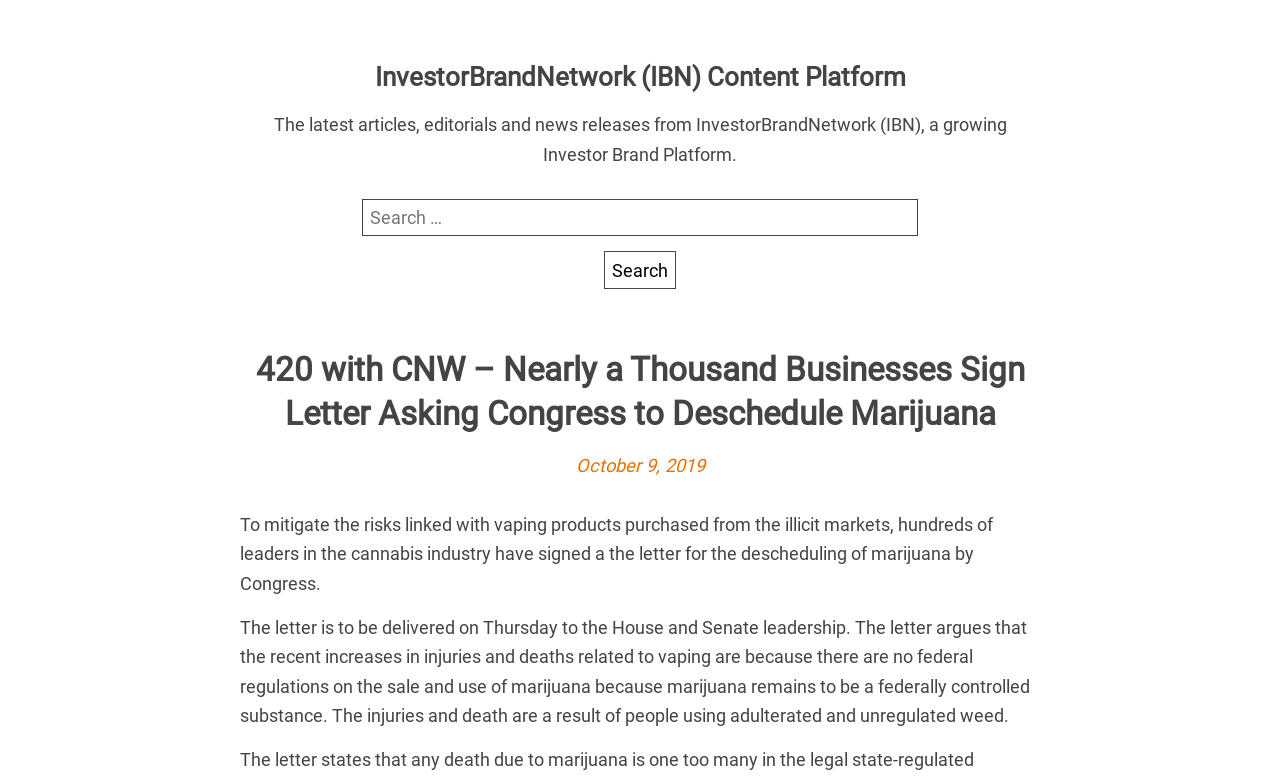Determine the bounding box coordinates of the UI element described by: "Charidy".

None